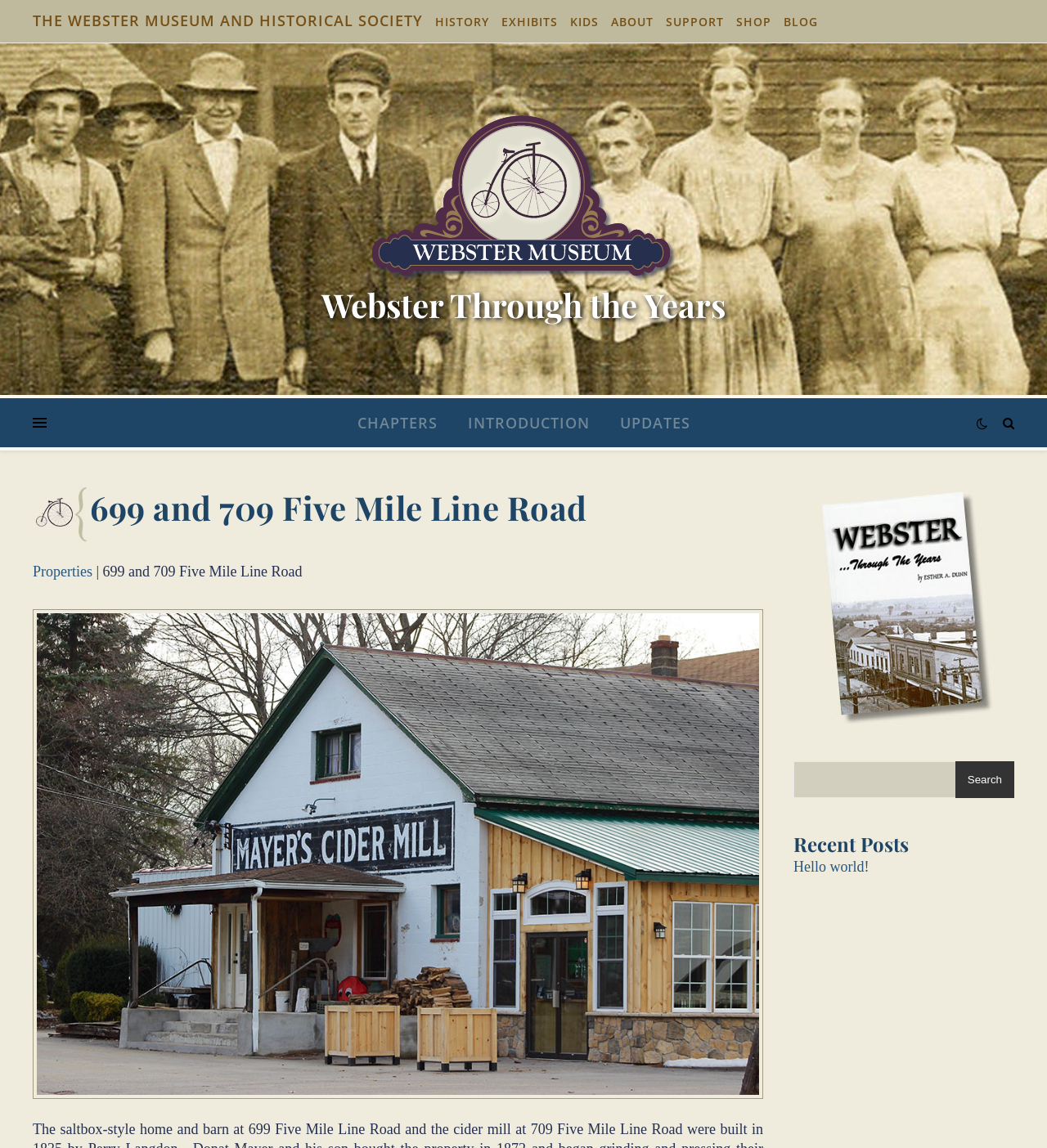Analyze and describe the webpage in a detailed narrative.

The webpage is about "699 and 709 Five Mile Line Road – Webster Through the Years". At the top, there are eight links in a row, including "THE WEBSTER MUSEUM AND HISTORICAL SOCIETY", "HISTORY", "EXHIBITS", "KIDS", "ABOUT", "SUPPORT", "SHOP", and "BLOG". 

Below these links, there is a table with a prominent link "Webster Through the Years" accompanied by an image. The image is positioned to the right of the link, taking up most of the table's width.

On the left side of the page, there are three links: "CHAPTERS", "INTRODUCTION", and "UPDATES". Above these links, there is a header with a heading "699 and 709 Five Mile Line Road". 

To the right of the header, there is a link "Properties" and a static text "699 and 709 Five Mile Line Road". Below these elements, there is a large figure that takes up most of the page's width.

On the right side of the page, there is a complementary section with a figure and a search box. The search box has a button labeled "Search". Below the search box, there is a heading "Recent Posts" and a link "Hello world!".